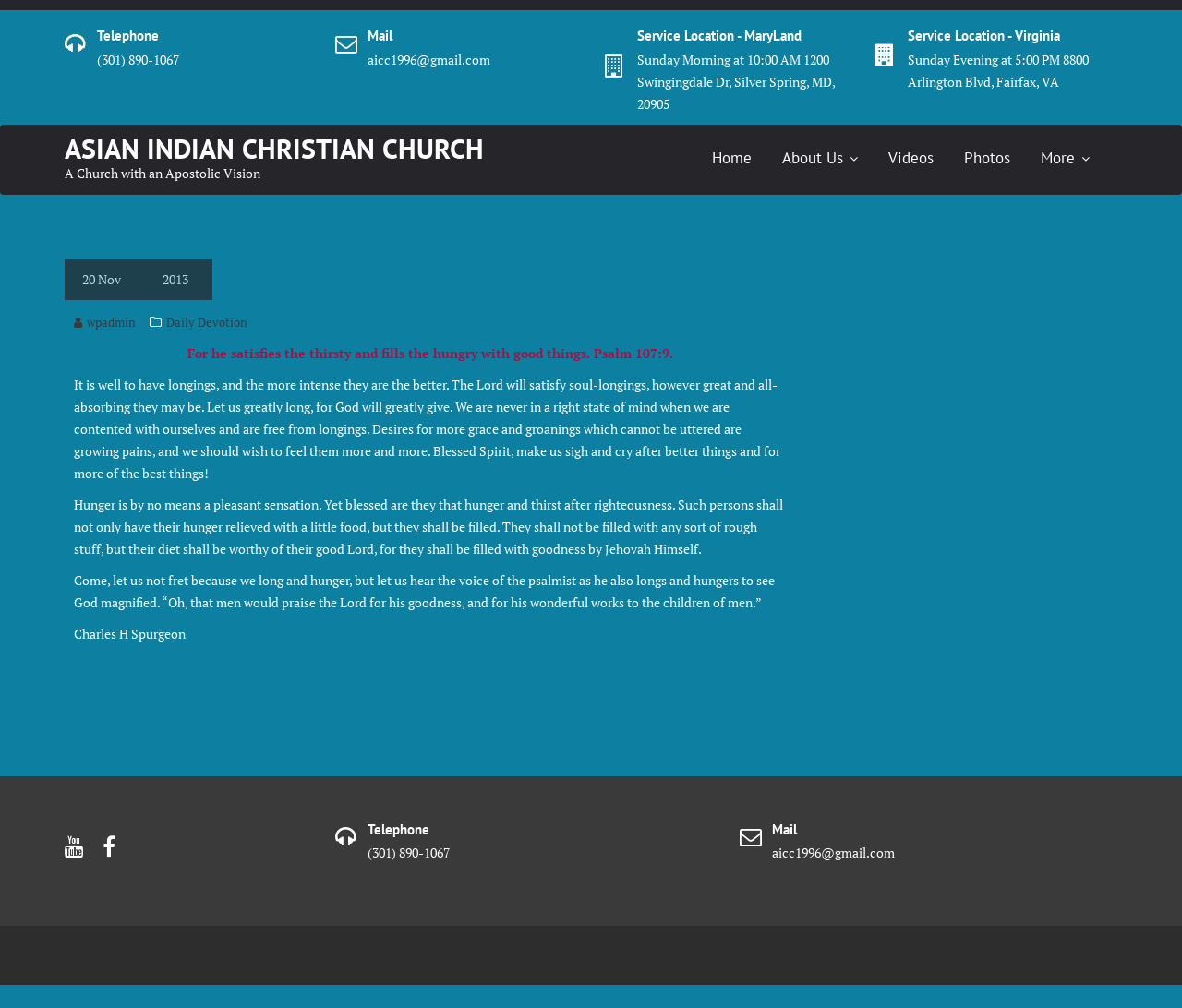Find the UI element described as: "alt="The Evergreen State College"" and predict its bounding box coordinates. Ensure the coordinates are four float numbers between 0 and 1, [left, top, right, bottom].

None